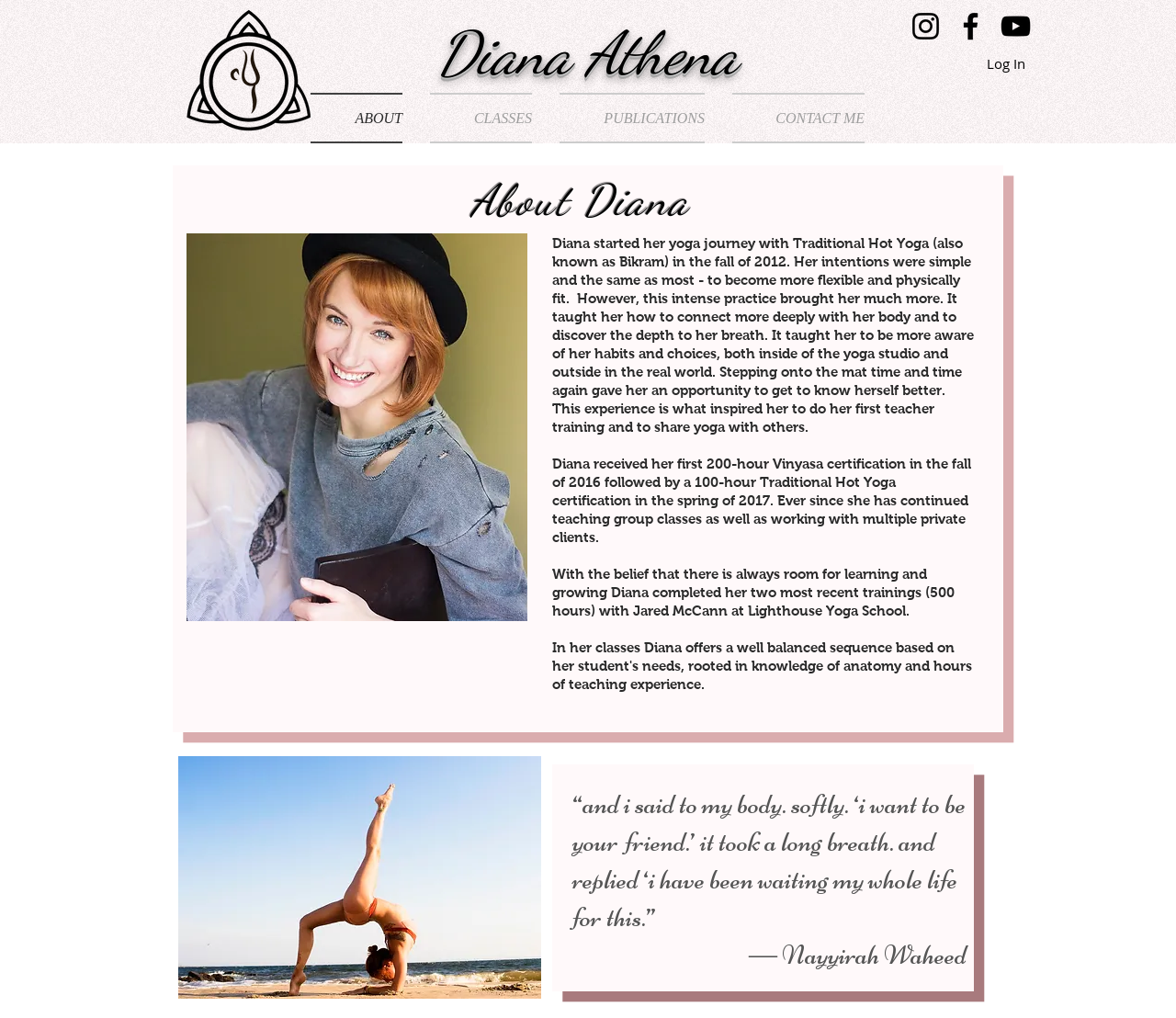Look at the image and give a detailed response to the following question: How many navigation links are there?

There are four navigation links, namely 'ABOUT', 'CLASSES', 'PUBLICATIONS', and 'CONTACT ME', which are listed in the 'Site' navigation element with bounding box coordinates [0.264, 0.091, 0.735, 0.141].